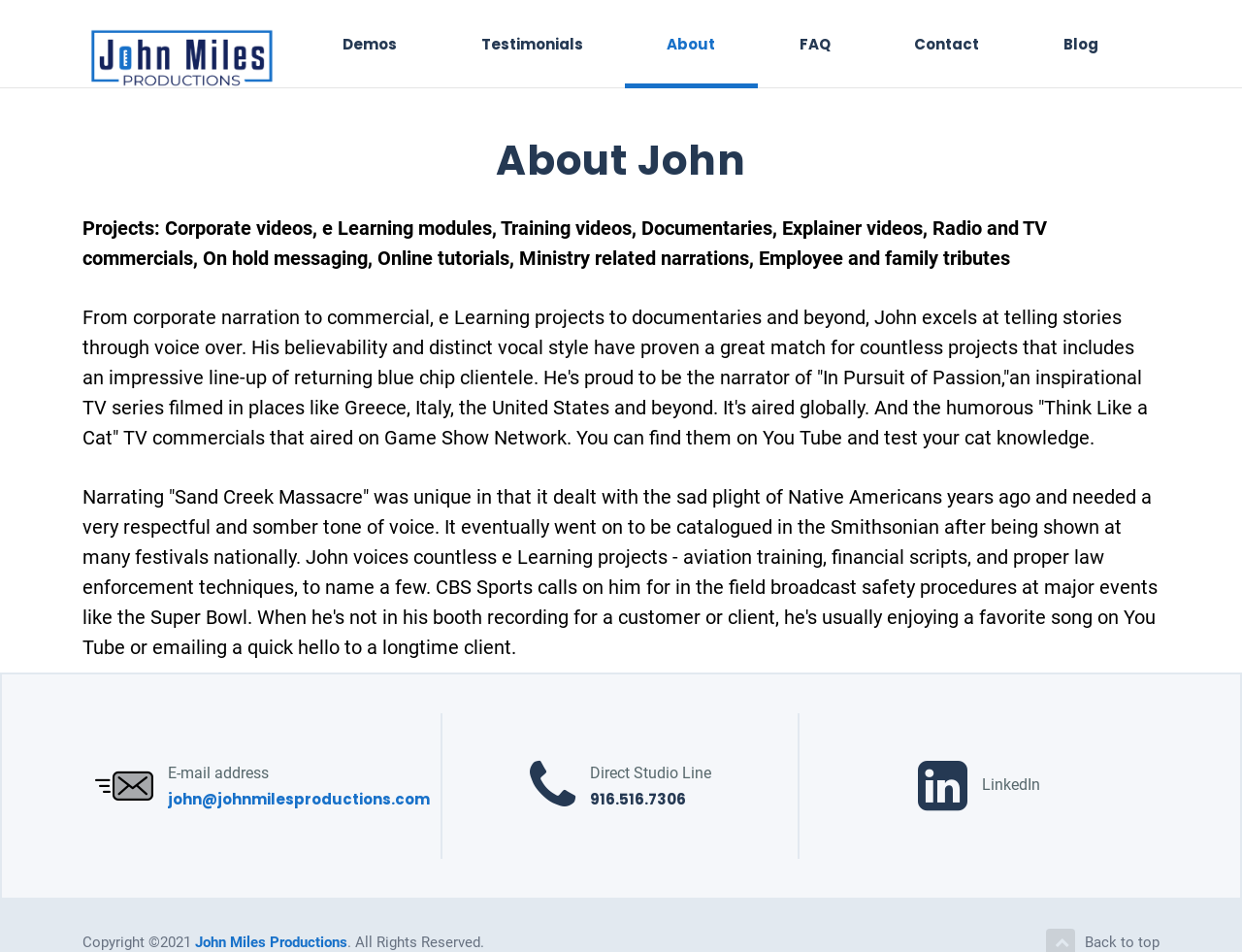What is the name of the TV commercials that John voiced?
Based on the visual, give a brief answer using one word or a short phrase.

Think Like a Cat